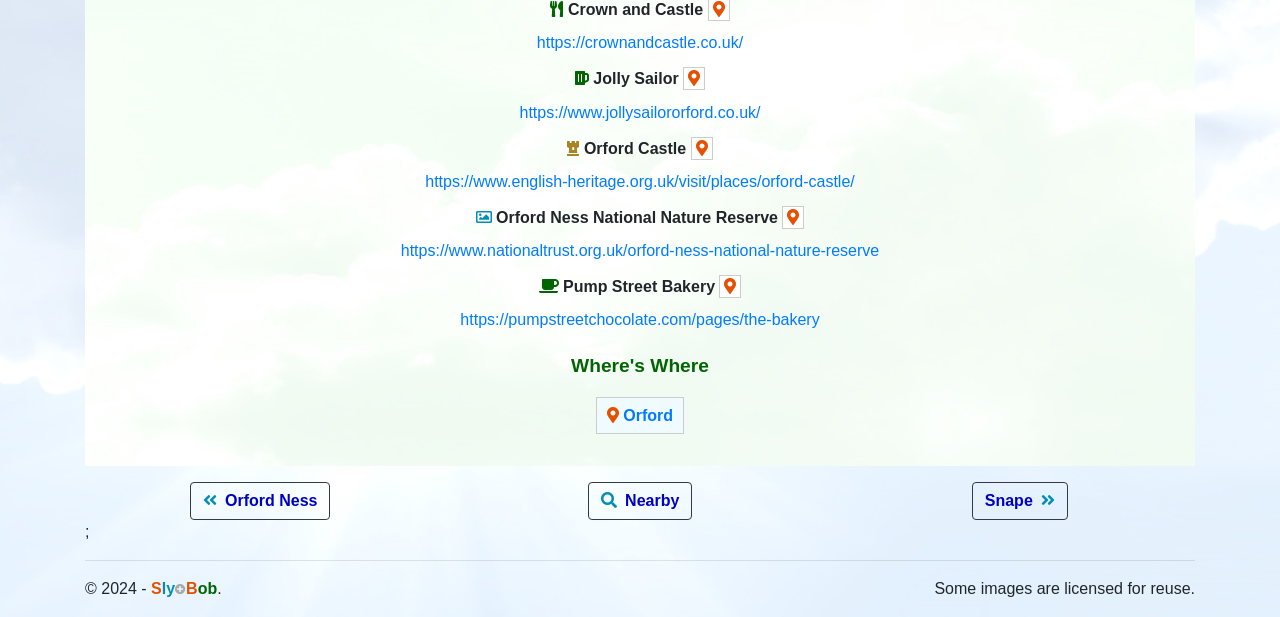Given the following UI element description: "Orford Ness", find the bounding box coordinates in the webpage screenshot.

[0.148, 0.782, 0.258, 0.843]